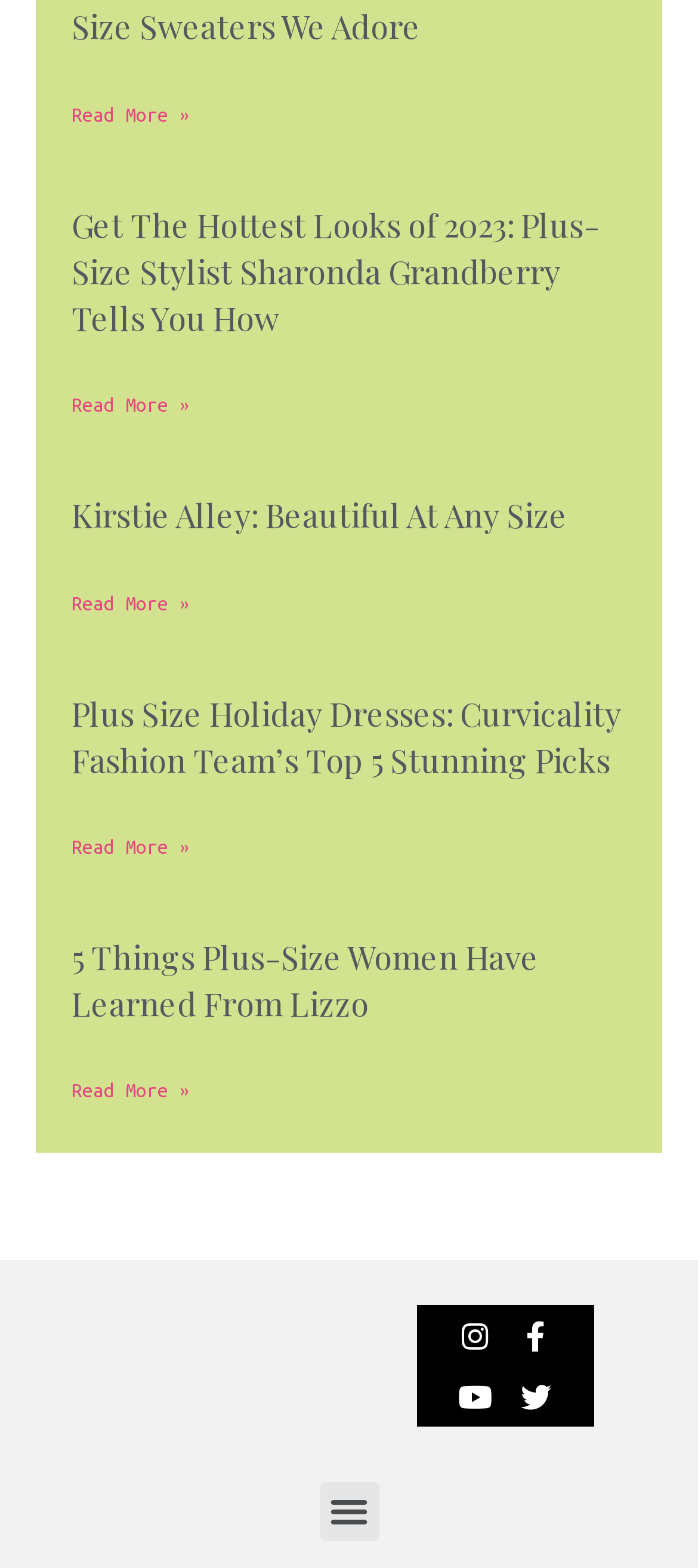How many social media links are at the bottom of the webpage?
Using the visual information from the image, give a one-word or short-phrase answer.

4